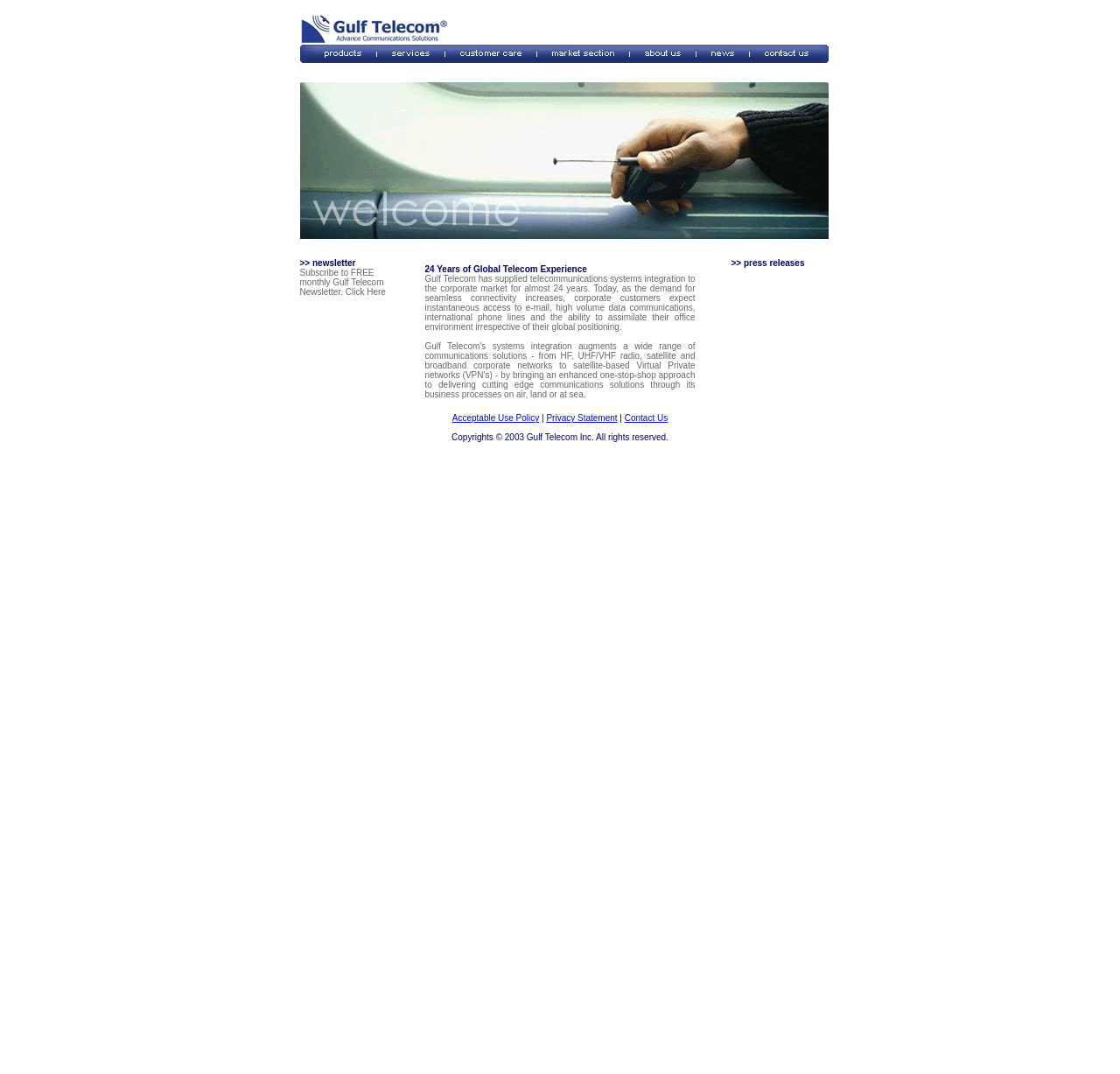What is the copyright information of the webpage?
Provide a thorough and detailed answer to the question.

The copyright information is stated at the bottom of the webpage, 'Copyrights 2003 Gulf Telecom Inc. All rights reserved', indicating that the webpage content is owned by Gulf Telecom Inc. and protected by copyright laws.